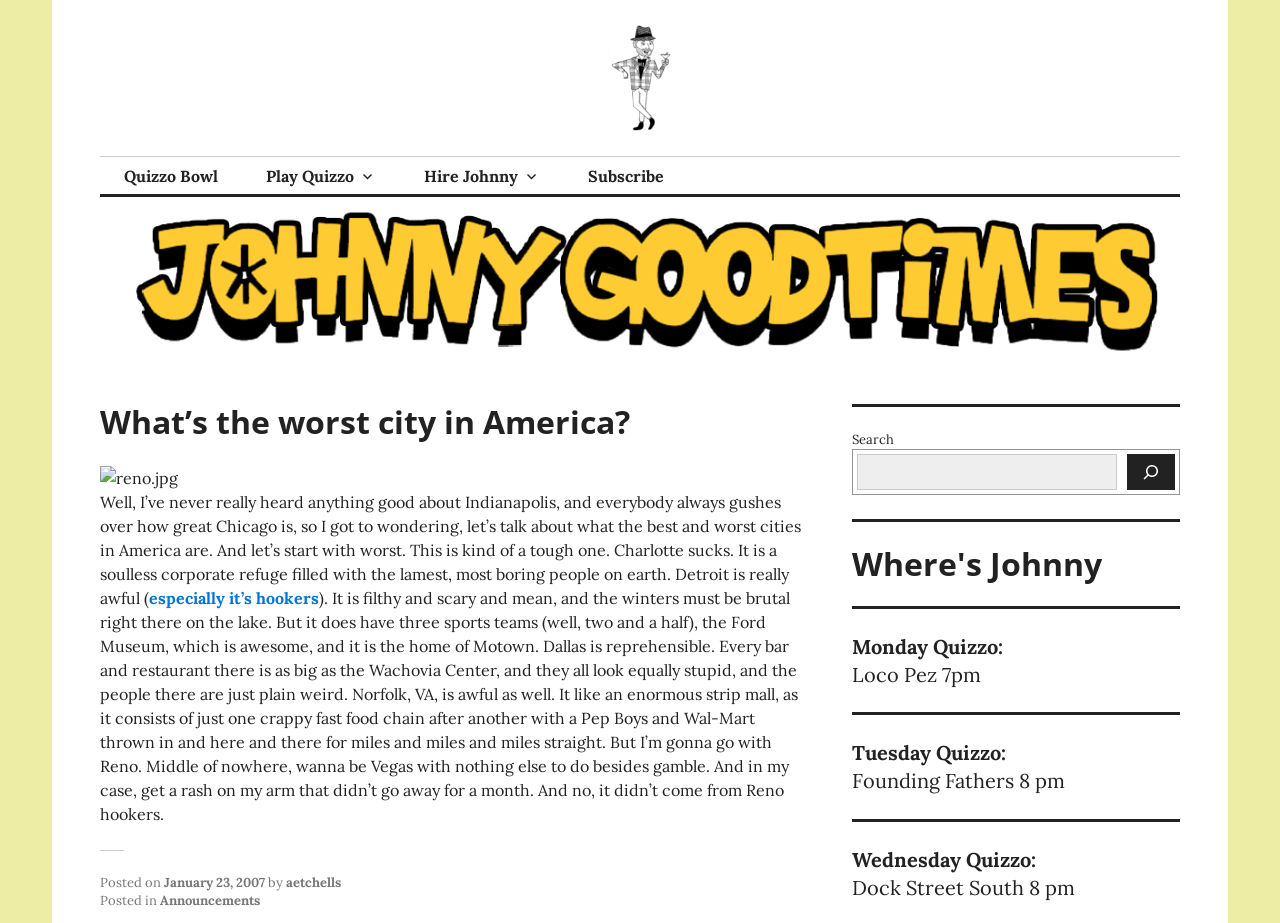Find the bounding box coordinates for the element that must be clicked to complete the instruction: "Read the article about the worst city in America". The coordinates should be four float numbers between 0 and 1, indicated as [left, top, right, bottom].

[0.078, 0.438, 0.628, 0.986]